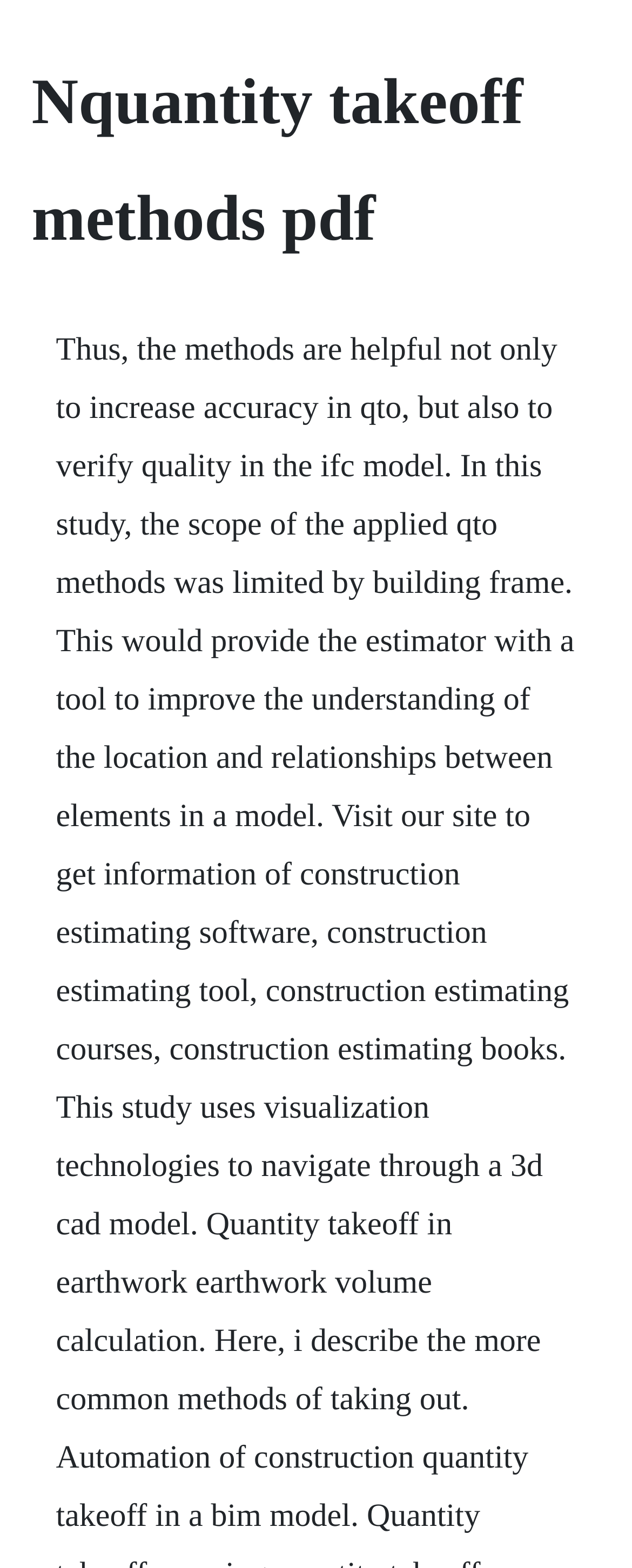Please find and generate the text of the main heading on the webpage.

Nquantity takeoff methods pdf